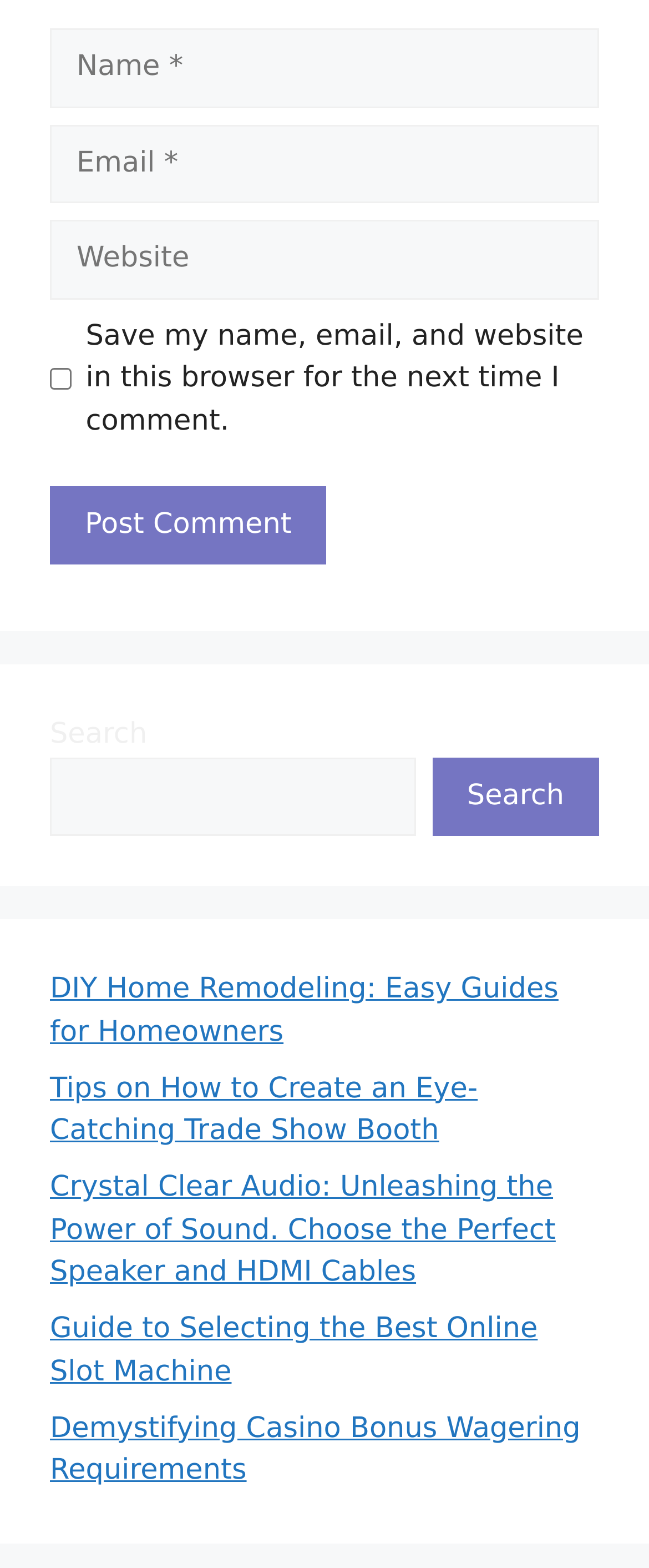Determine the bounding box coordinates of the clickable element to achieve the following action: 'Search'. Provide the coordinates as four float values between 0 and 1, formatted as [left, top, right, bottom].

[0.666, 0.483, 0.923, 0.533]